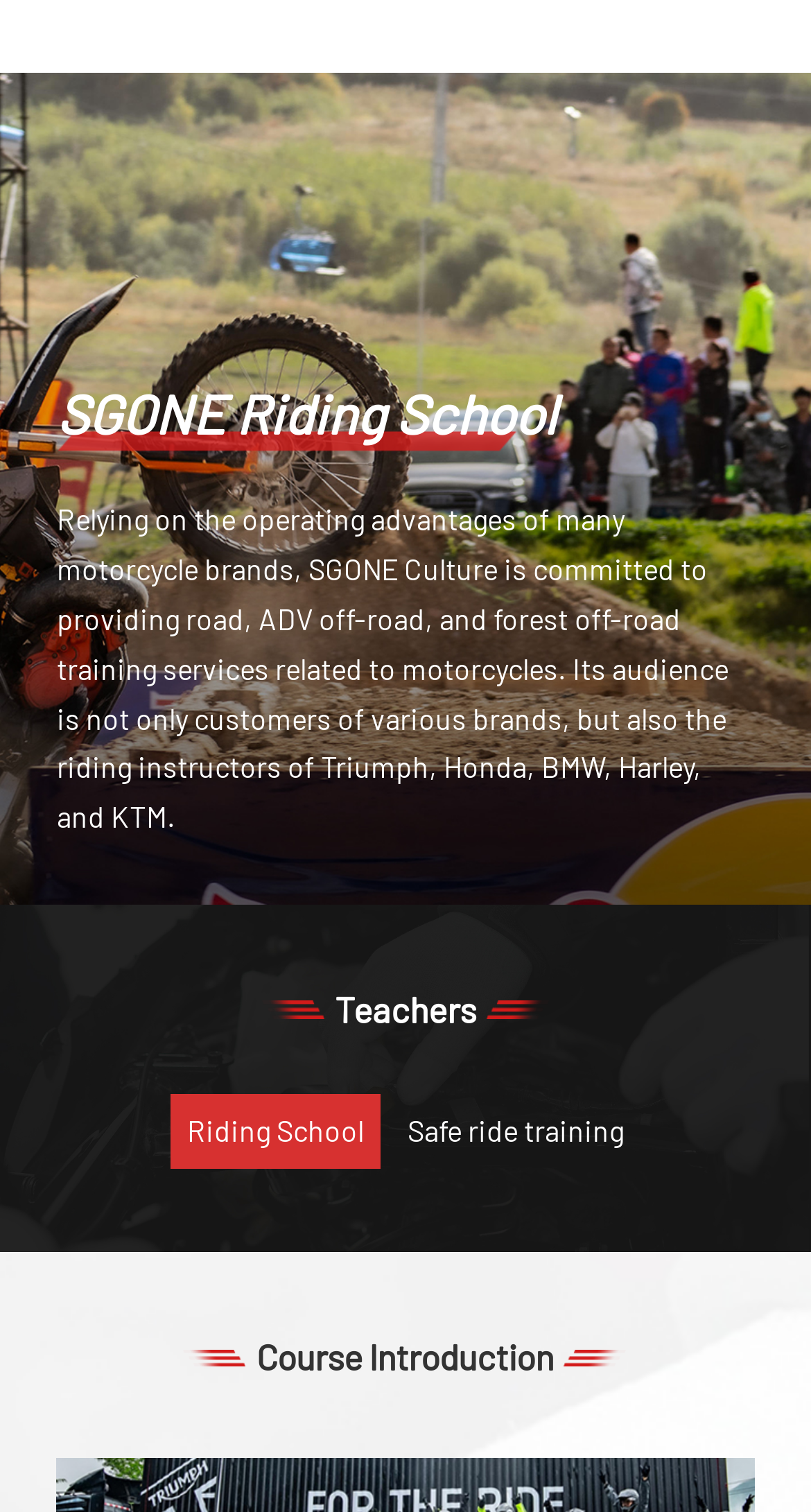Produce a meticulous description of the webpage.

The webpage is about SGONE, with a focus on a lakeside crab feast event. At the top left, there is a link with an accompanying image, and a similar link with an image is located at the top right. Below these links, a prominent static text element reads "TRIUMPH lakeside crab feast, get back the feeling of autumn!" 

To the right of this text, there is a large image that takes up most of the width of the page. Above this image, a heading element displays the title "TRIUMPH lakeside crab feast". Below the image, a link labeled "More" is positioned, accompanied by a small image.

At the bottom of the page, a wide image spans the entire width. Above this image, a heading element reads "Events". To the right of this heading, a small image is positioned, followed by two static text elements asking questions about pricing and promotions. 

In the bottom right corner, a static text element displays a "×" symbol, and below it, a welcoming message is displayed, asking how the website can assist the user. Two buttons, "现在咨询" (Consult Now) and "稍后再说" (Talk Later), are positioned below the welcoming message.